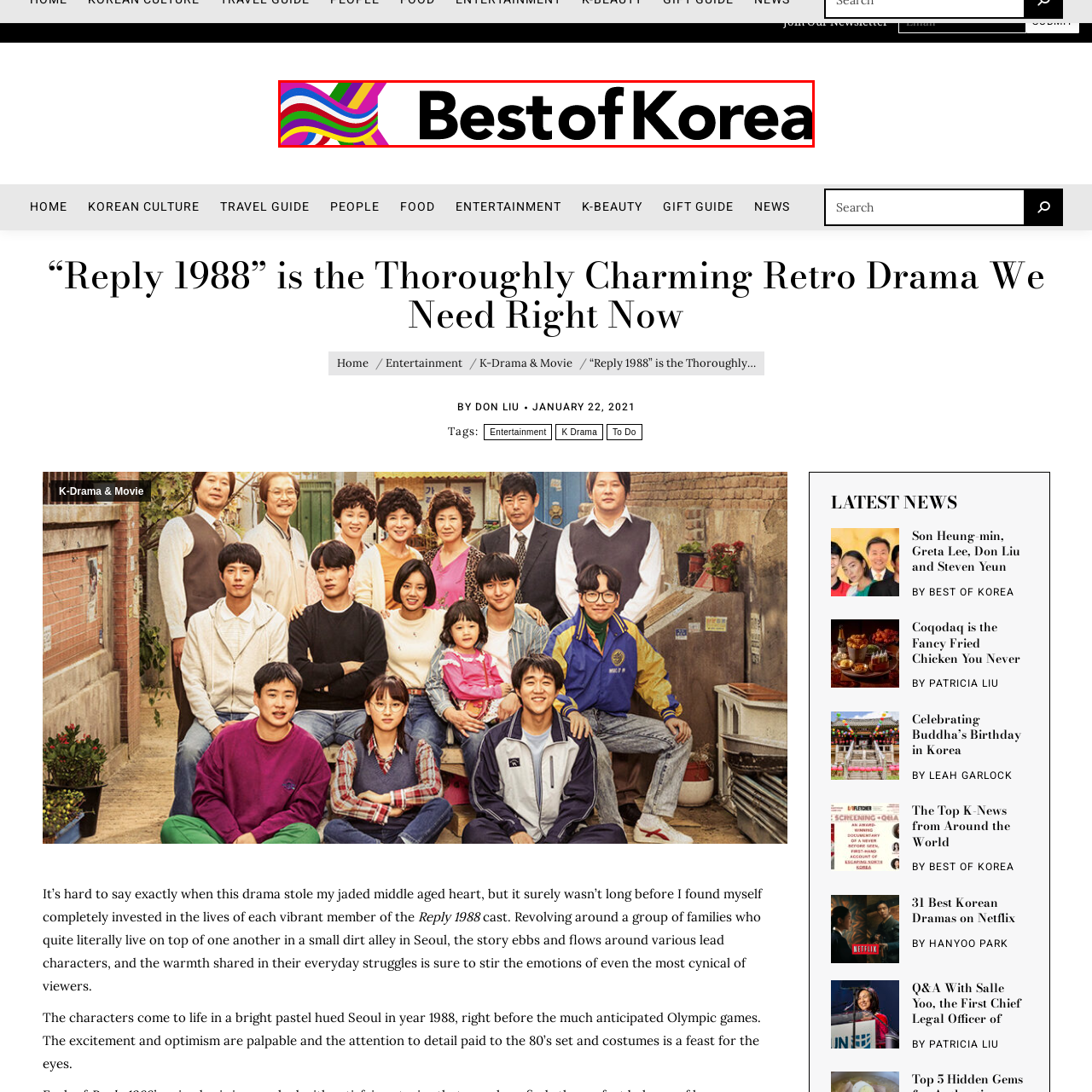Refer to the image encased in the red bounding box and answer the subsequent question with a single word or phrase:
What does the logo symbolize?

Diversity and vibrancy of Korean culture